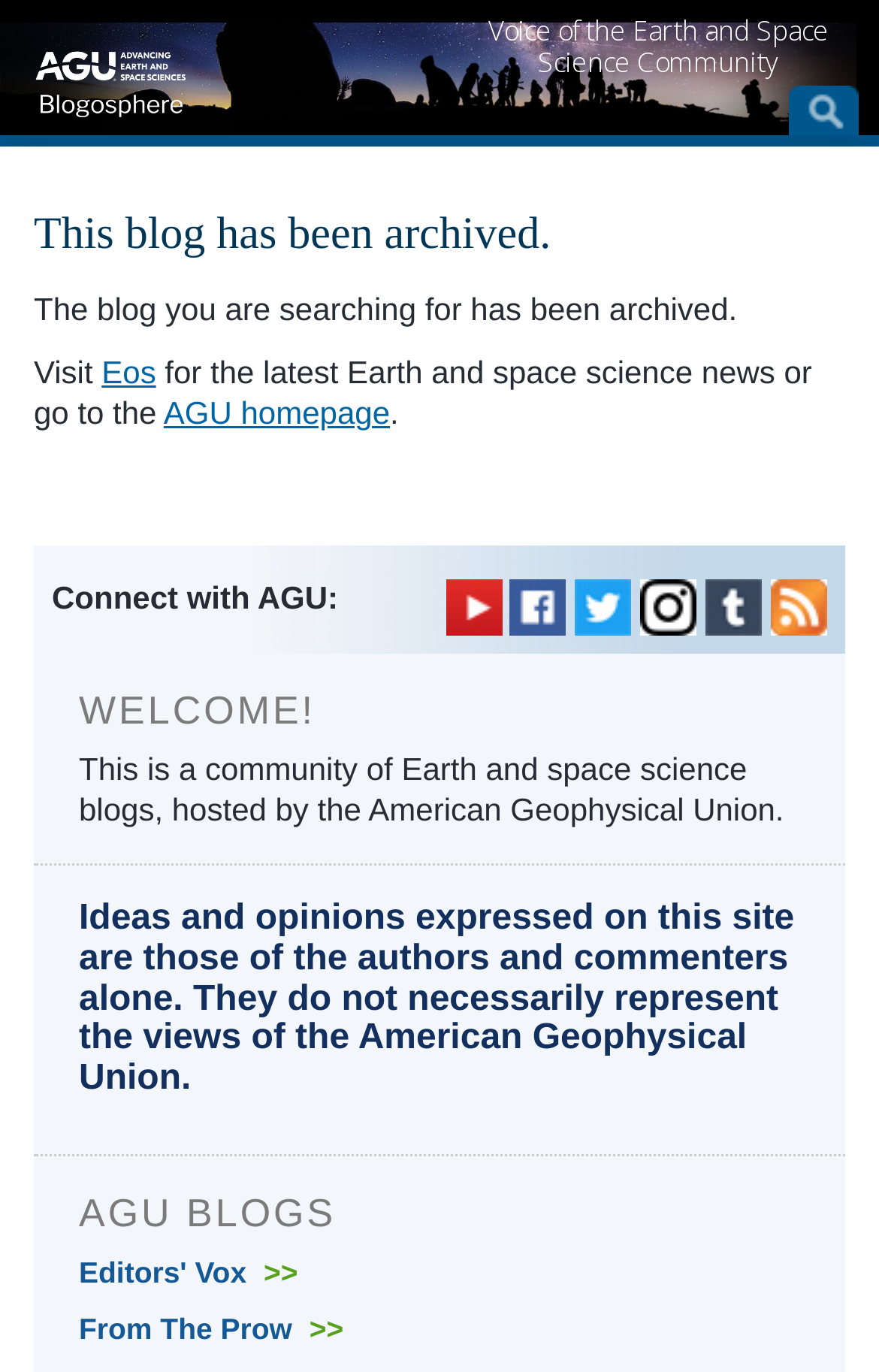Determine the bounding box coordinates for the area that should be clicked to carry out the following instruction: "View Editors' Vox".

[0.09, 0.916, 0.339, 0.94]